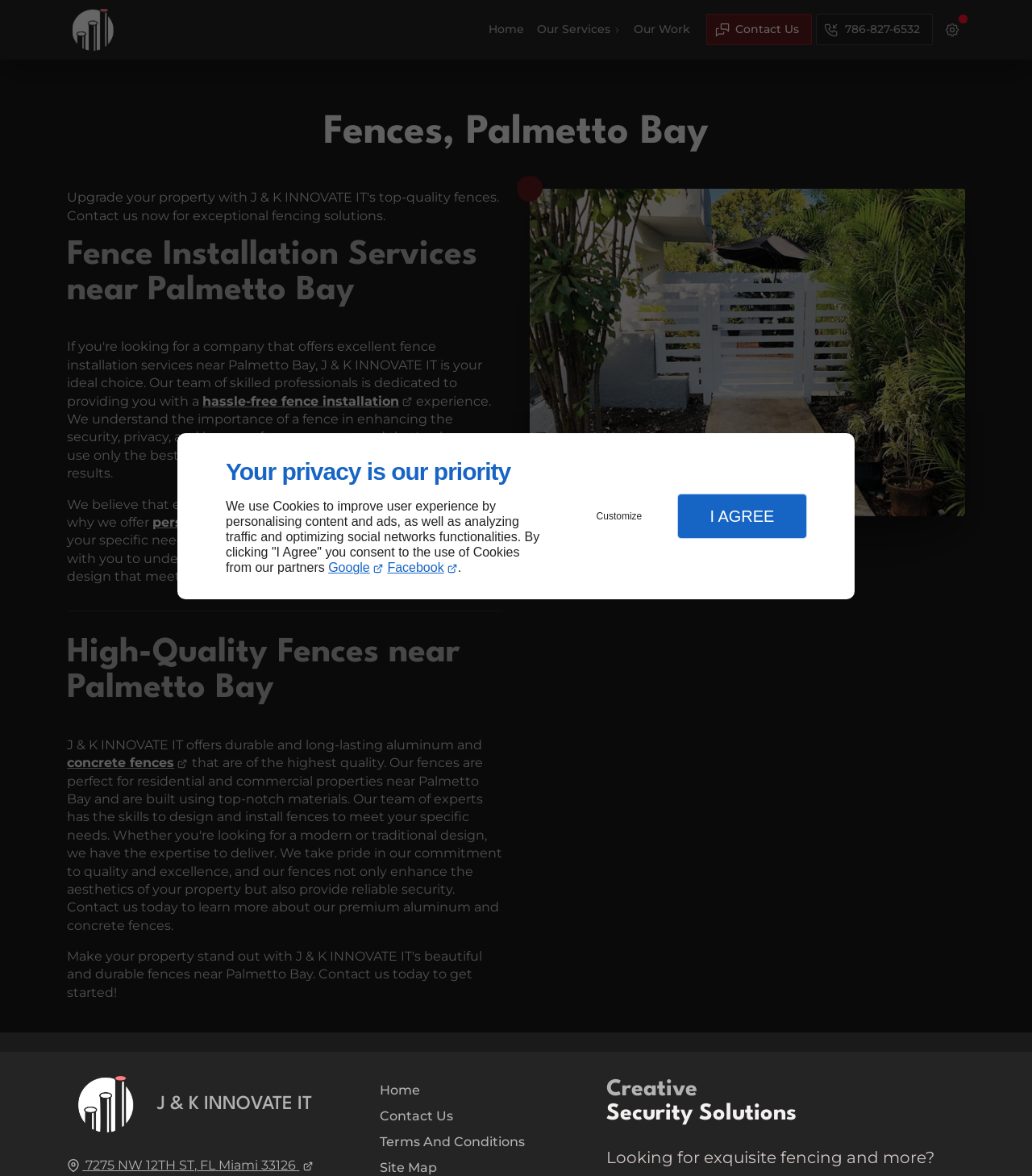Respond with a single word or phrase:
What types of fences does J & K INNOVATE IT provide?

Aluminum and concrete fences